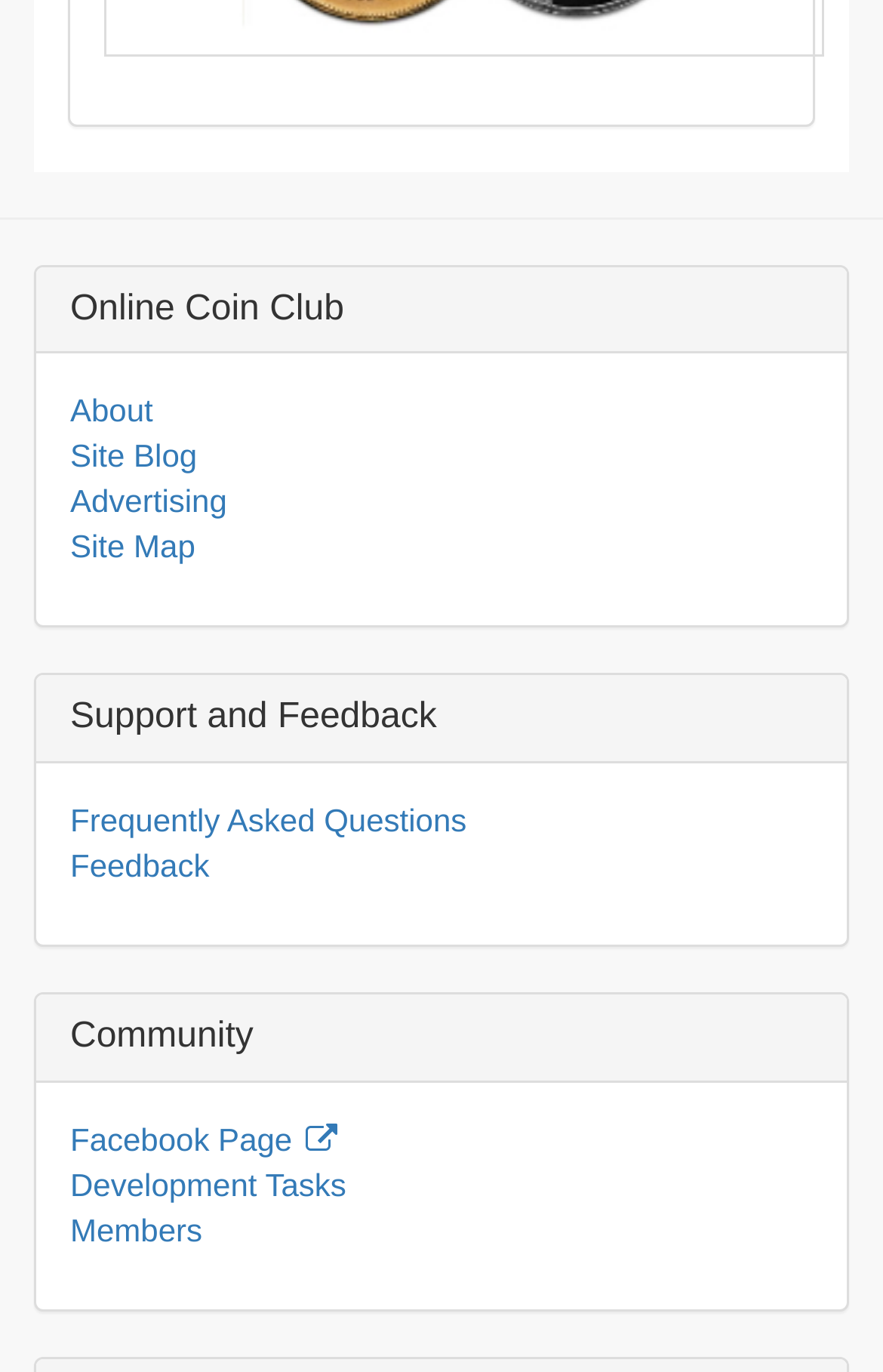How many social media links are on the webpage? Refer to the image and provide a one-word or short phrase answer.

1